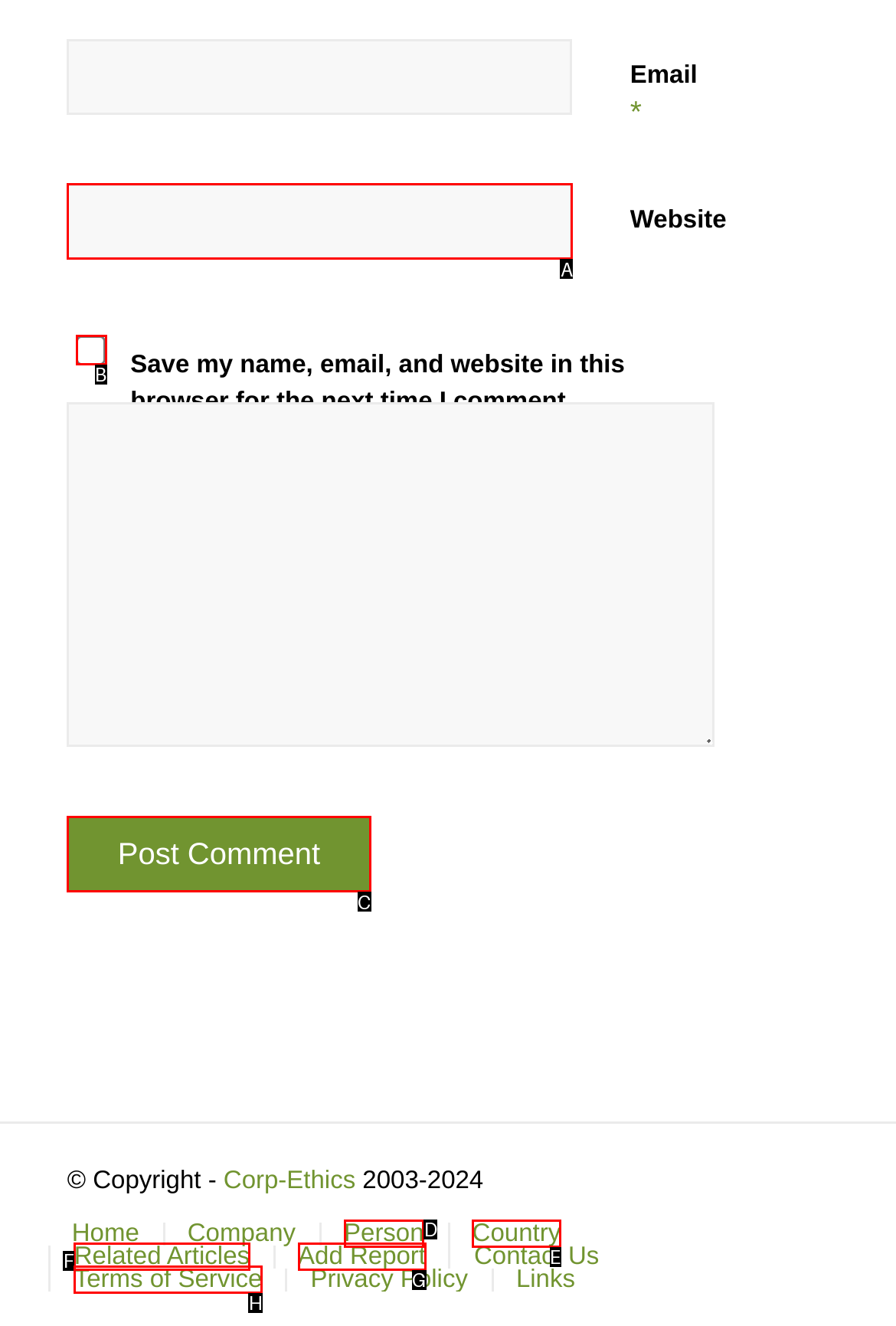Choose the letter of the UI element necessary for this task: Save login information
Answer with the correct letter.

B